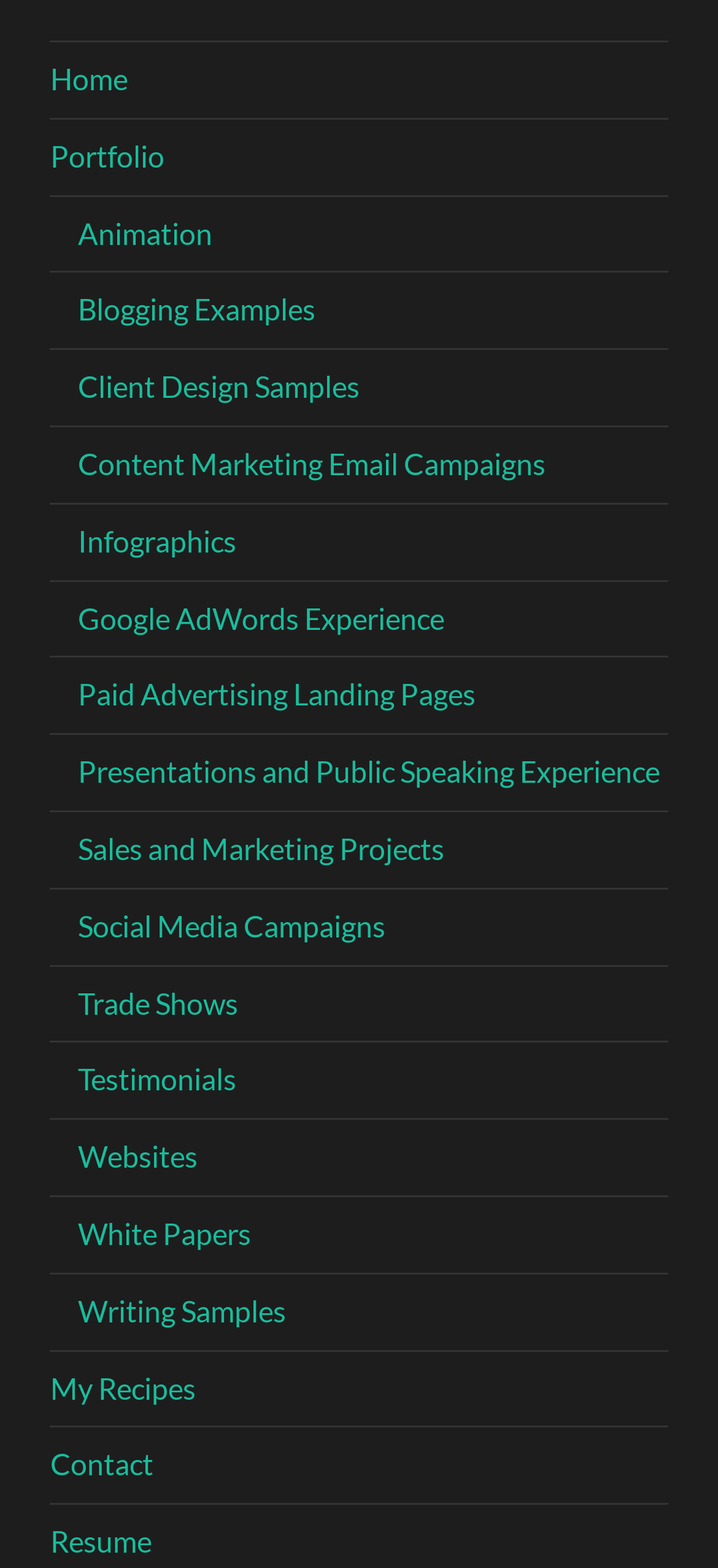Can you find the bounding box coordinates of the area I should click to execute the following instruction: "check testimonials"?

[0.108, 0.677, 0.329, 0.699]